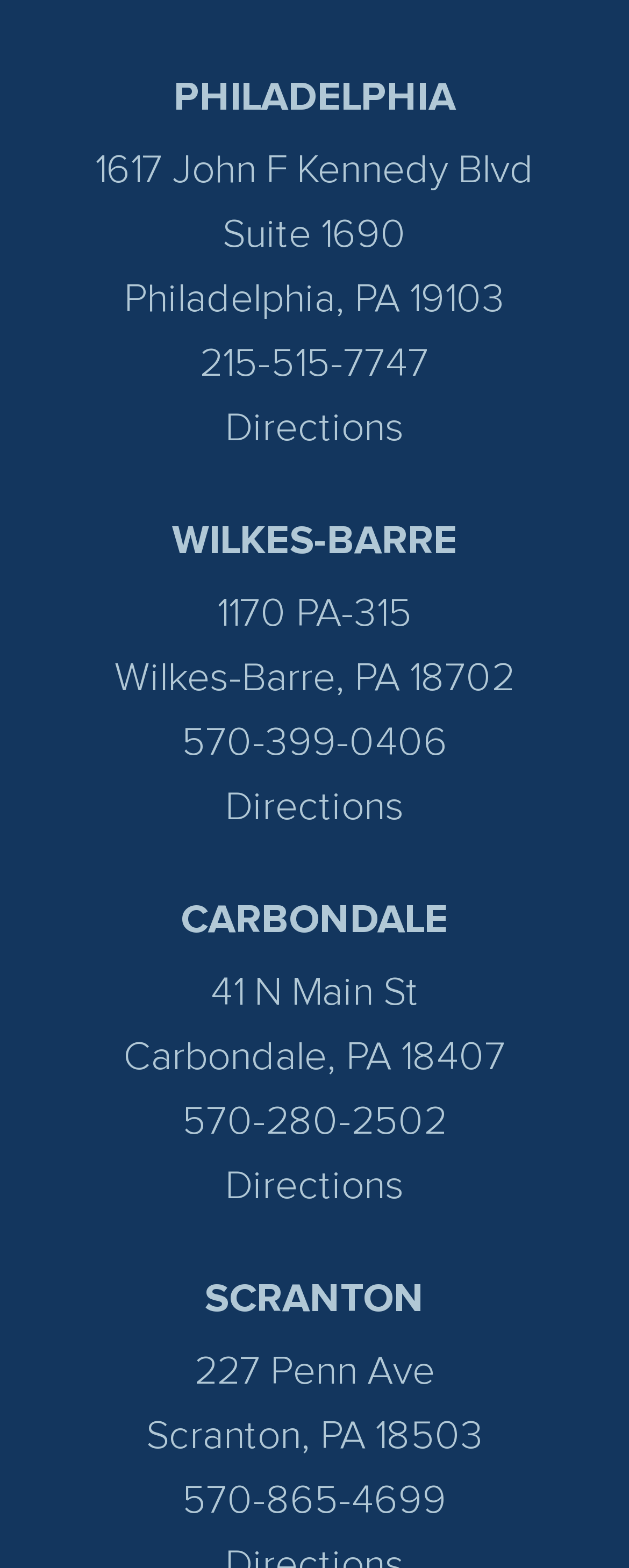Please find the bounding box for the UI element described by: "570-280-2502".

[0.29, 0.702, 0.71, 0.728]